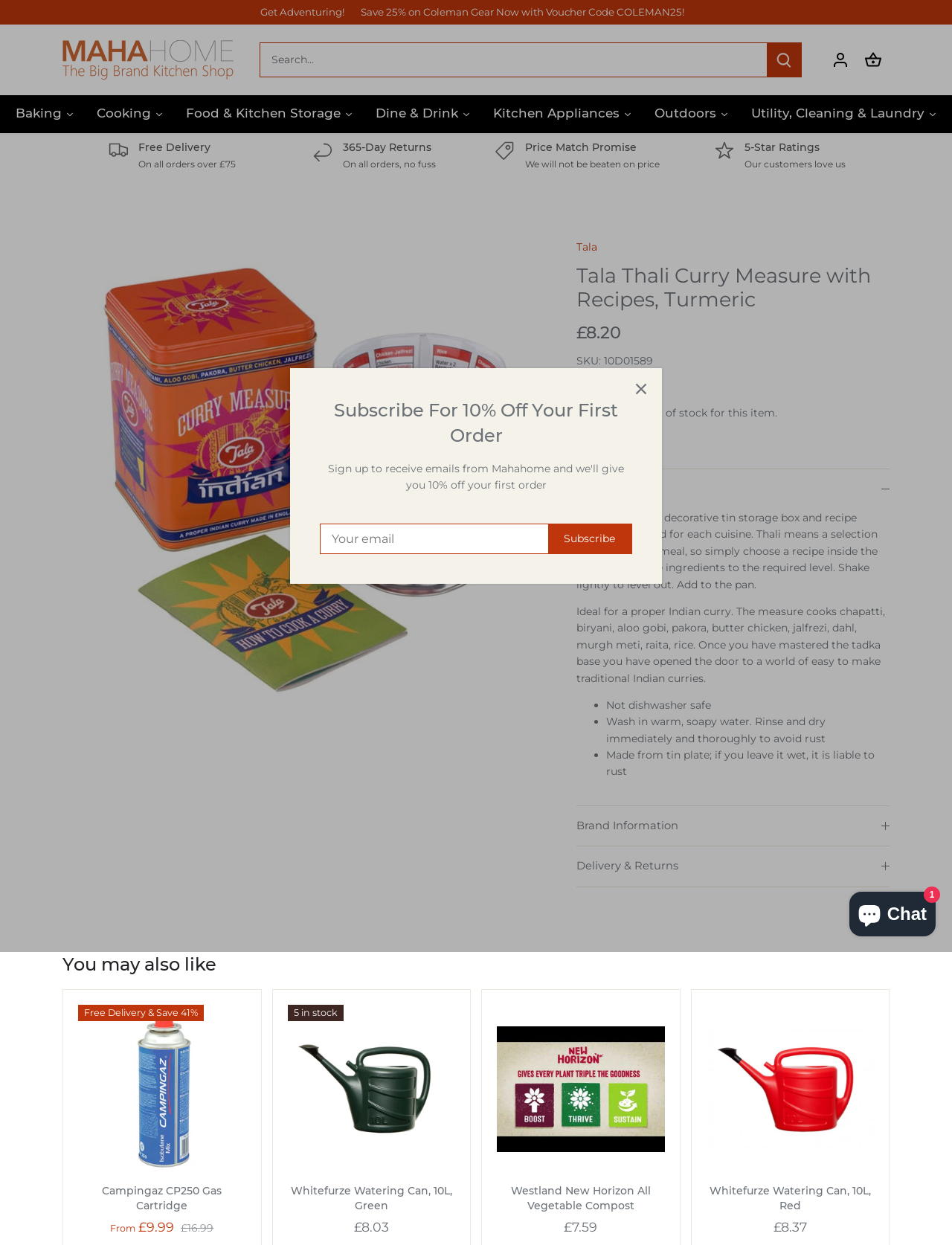Is the product Tala Thali Curry Measure with Recipes, Turmeric dishwasher safe?
Please answer using one word or phrase, based on the screenshot.

No